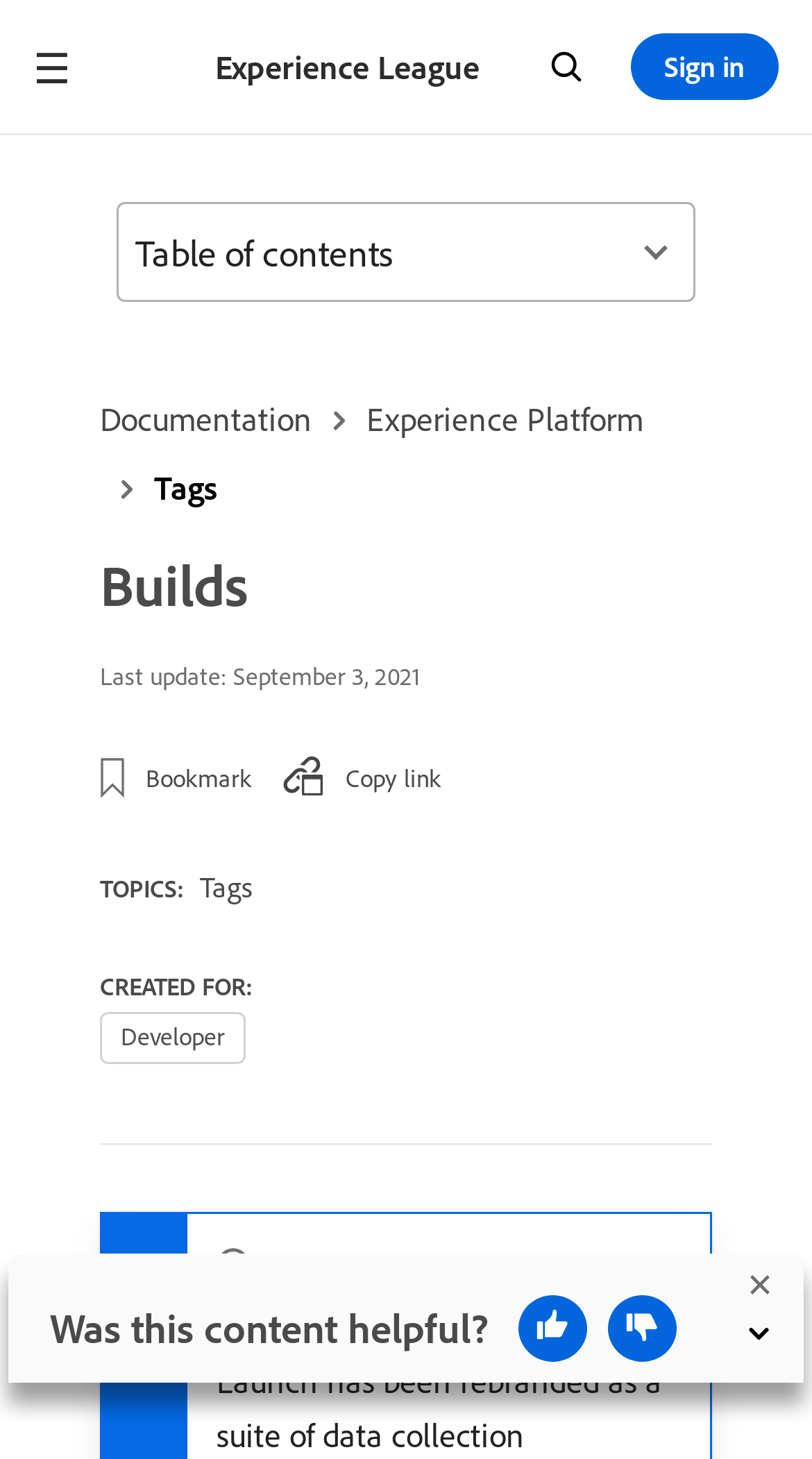What is the navigation menu button's status?
Please provide a single word or phrase based on the screenshot.

Not expanded